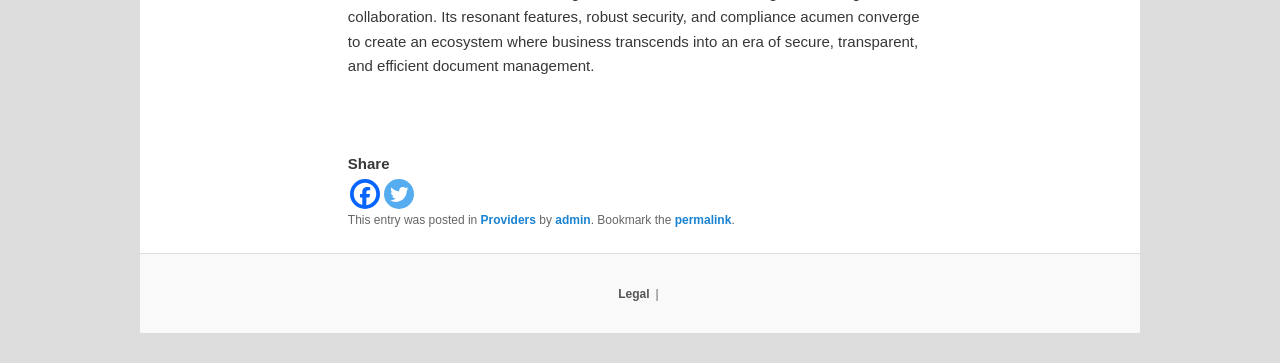What is the category of the post?
Based on the visual information, provide a detailed and comprehensive answer.

In the footer section, I found a link element with the text 'Providers', which suggests that it is the category of the post. The element has bounding box coordinates [0.375, 0.587, 0.419, 0.625].